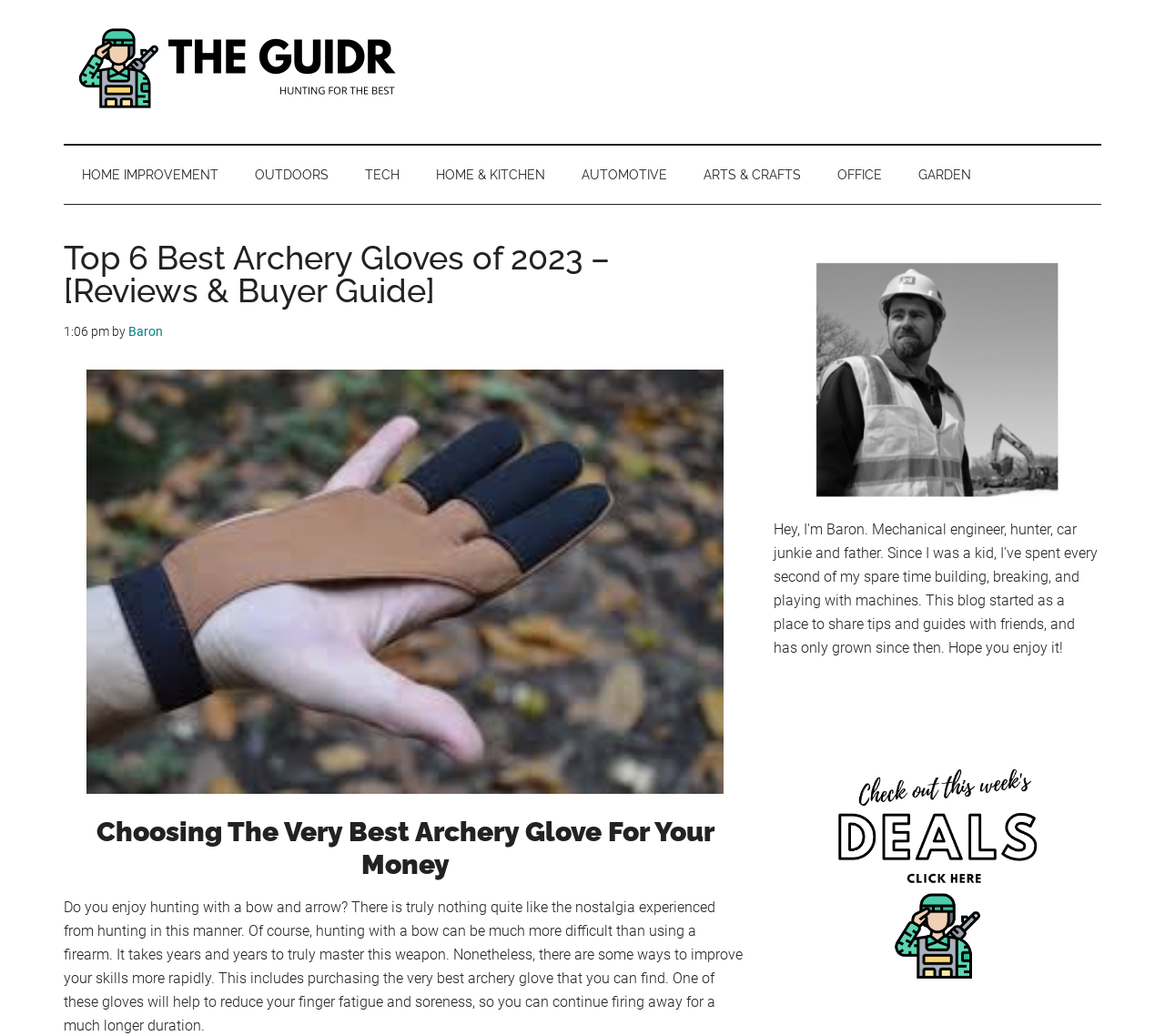What is the purpose of an archery glove?
Refer to the image and offer an in-depth and detailed answer to the question.

According to the webpage's content, 'One of these gloves will help to reduce your finger fatigue and soreness, so you can continue firing away for a much longer duration.' This suggests that the primary purpose of an archery glove is to reduce finger fatigue and soreness.